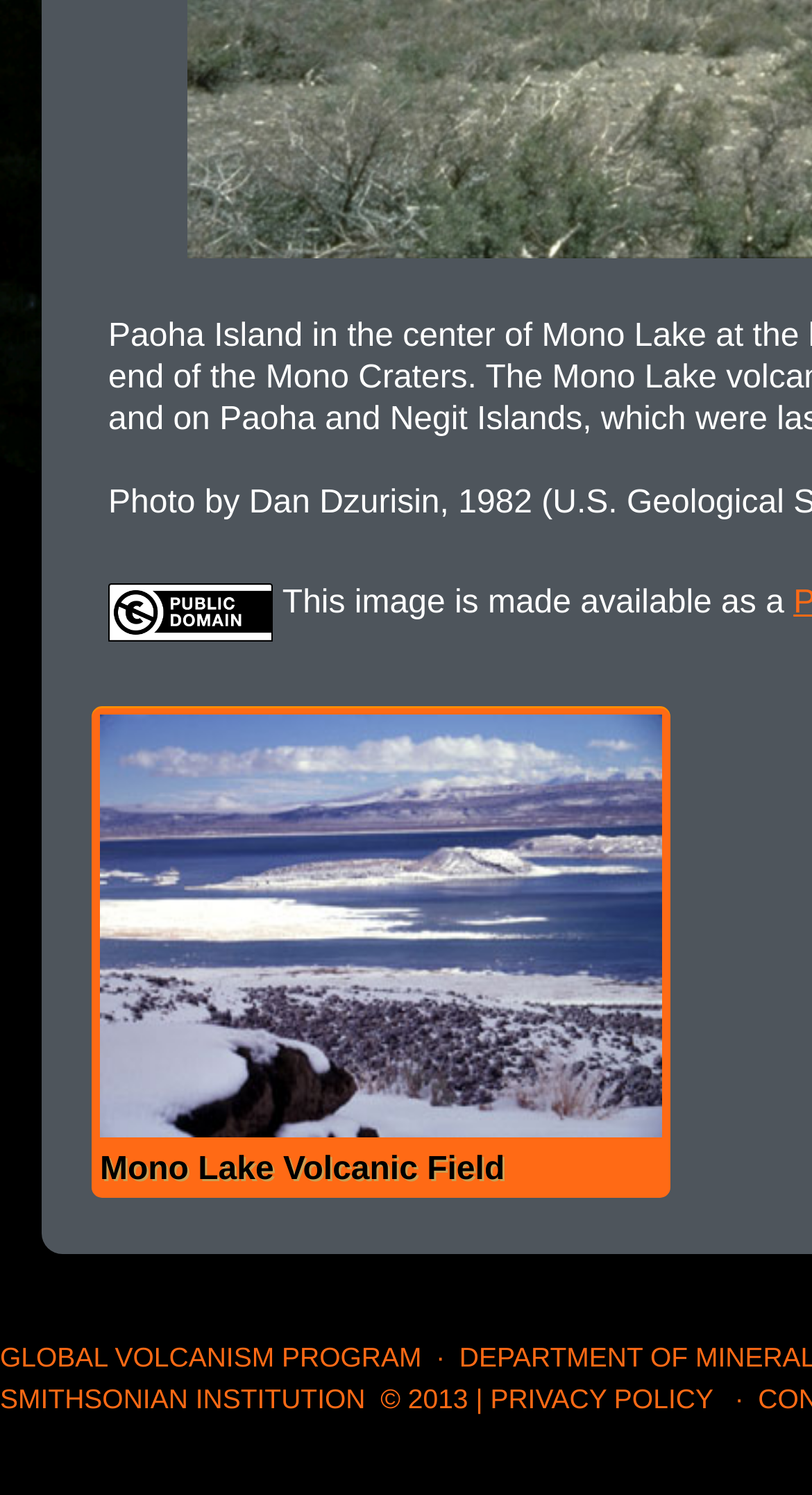How many links are there at the bottom of the webpage?
Refer to the screenshot and respond with a concise word or phrase.

5